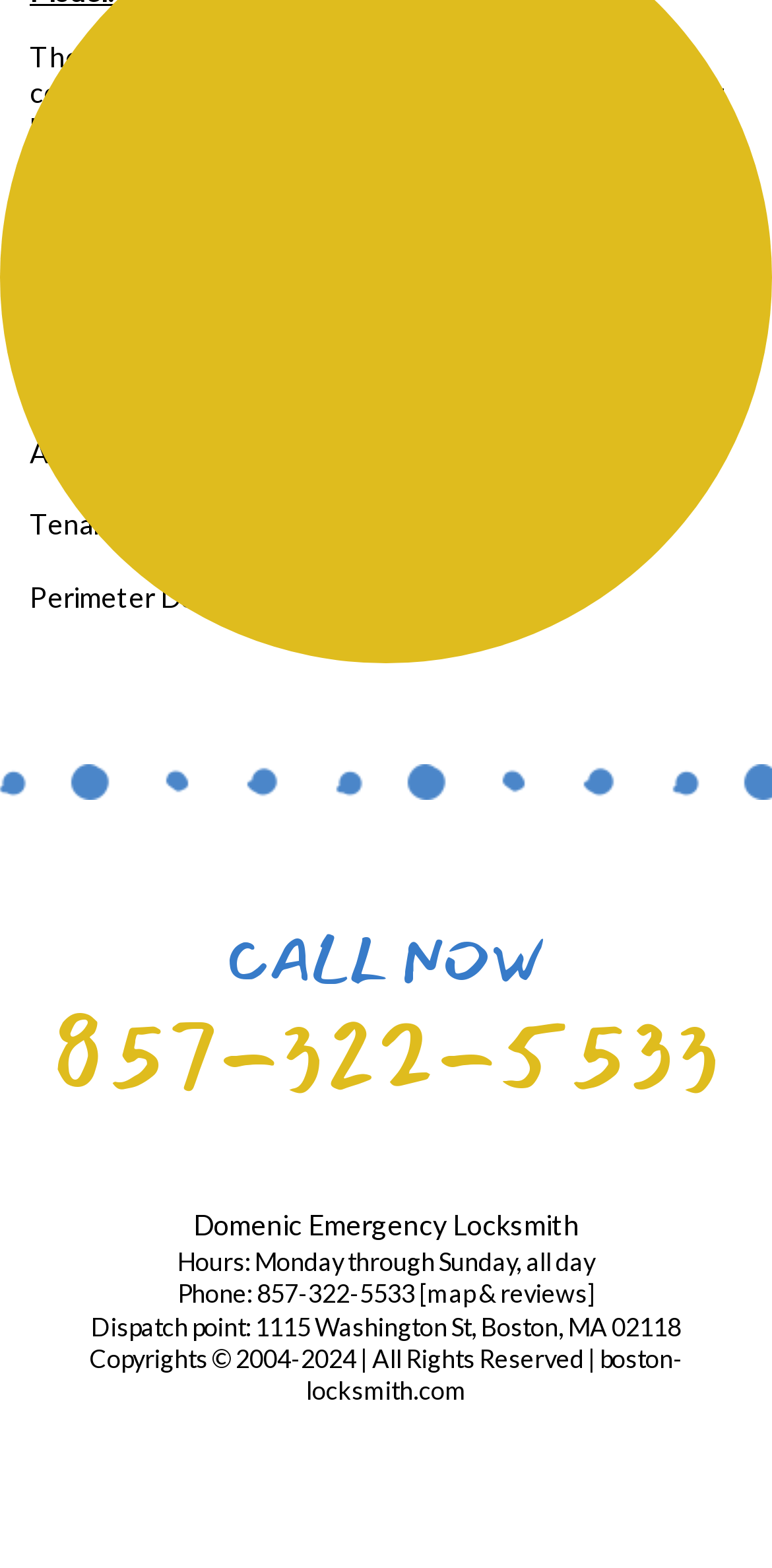What are the ideal uses for the 6300 Series Removable Core?
Using the information from the image, answer the question thoroughly.

The 6300 Series Removable Core is ideally suited for various applications, including Dormitory Rooms, Apartments, Tenant Spaces, and Perimeter Doors on Exit Devices, as mentioned on the webpage.